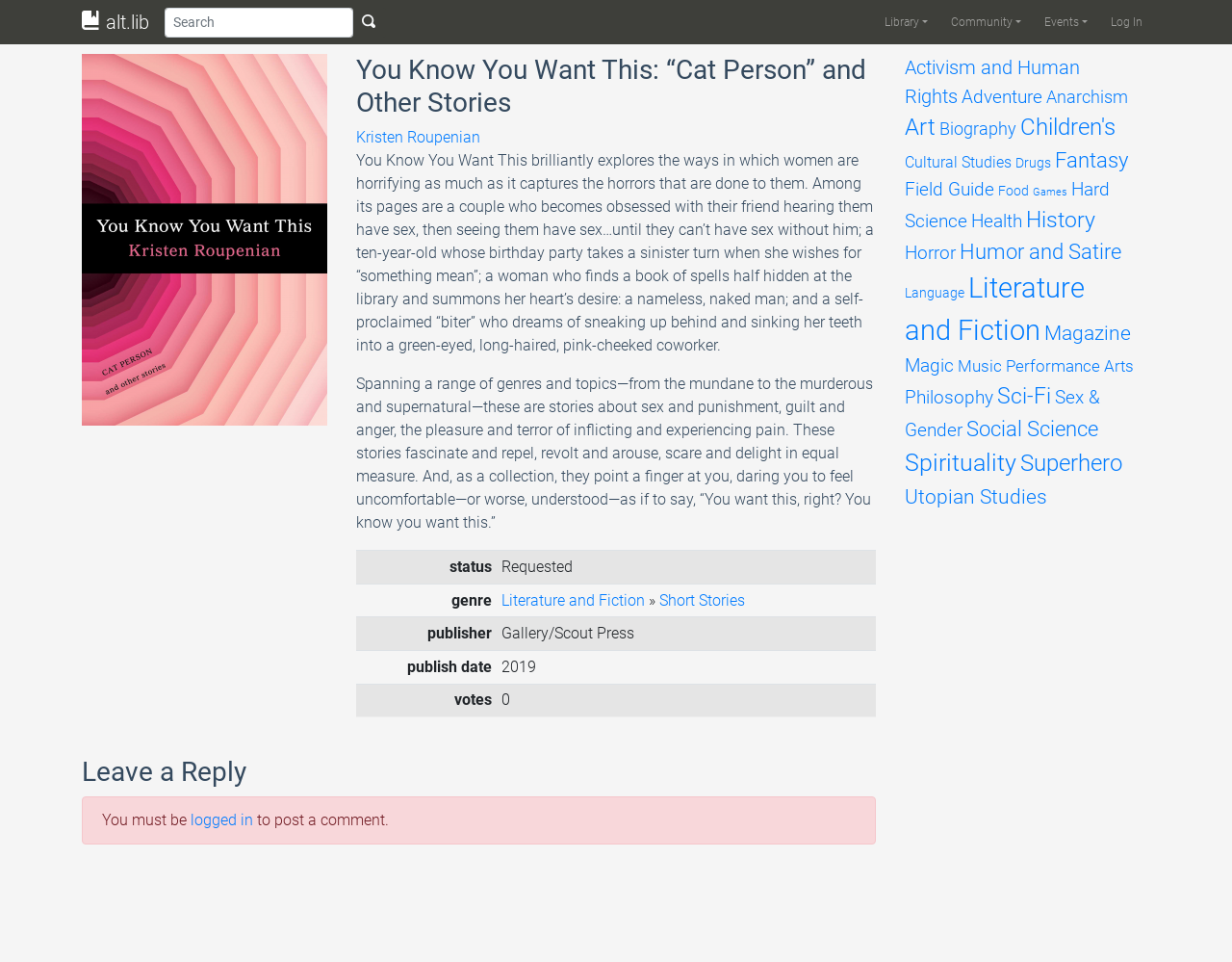Can you specify the bounding box coordinates of the area that needs to be clicked to fulfill the following instruction: "Leave a comment"?

[0.066, 0.786, 0.711, 0.82]